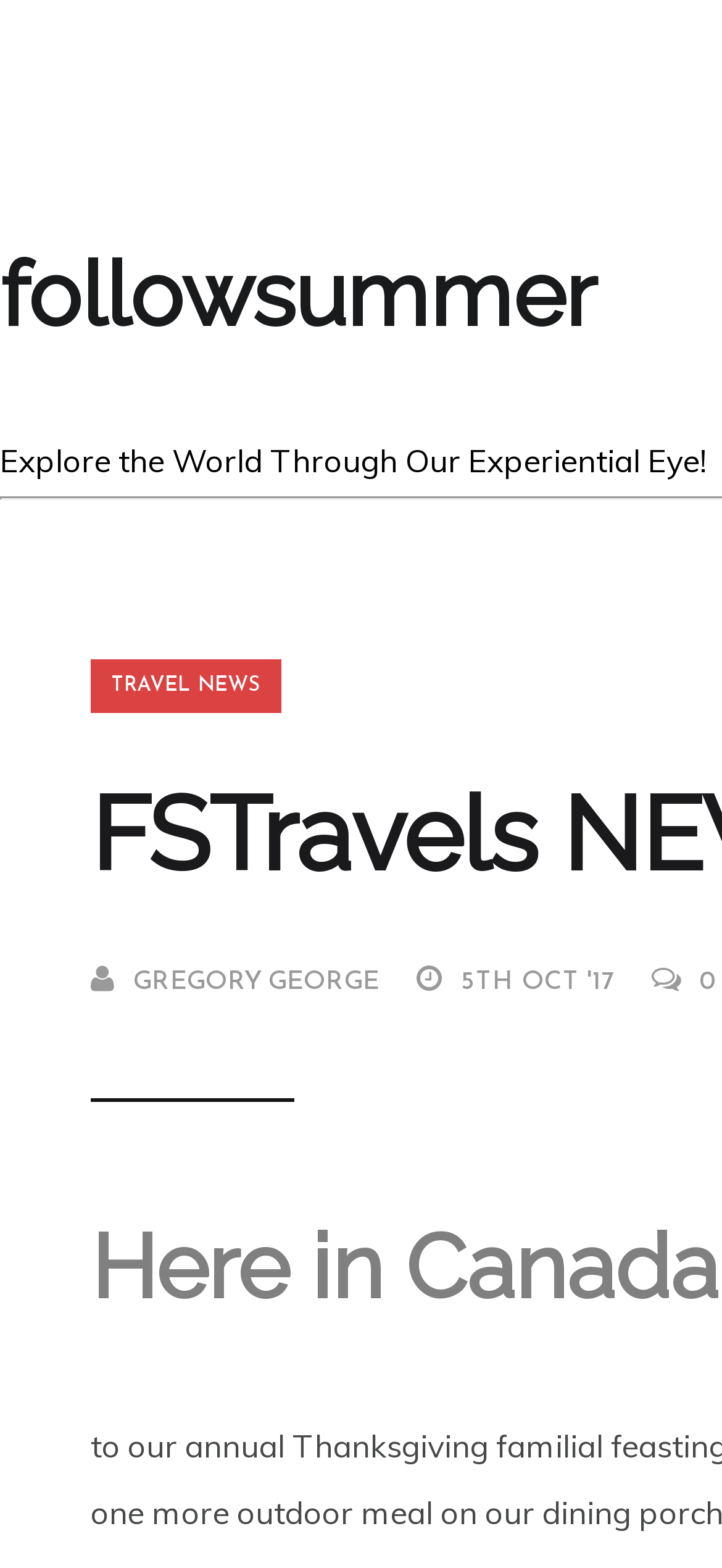Give a comprehensive overview of the webpage, including key elements.

The webpage appears to be a news article or blog post from a travel website, specifically from the "FSTravels" section. At the top, there is a link to the website's homepage, "followsummer", positioned on the left side of the page. Below this, a static text element reads "Explore the World Through Our Experiential Eye!", taking up most of the width of the page.

Further down, there are three links positioned side by side. The first link, "TRAVEL NEWS", is located on the left, followed by a link to the author's name, "GREGORY GEORGE", and then a link to the publication date, "5TH OCT '17". The publication date is accompanied by a time element, but it does not contain any text.

To the right of these links, there is another link with a zero icon, possibly indicating the number of comments or likes. Below these links, there is a horizontal separator line, which separates the top section from the rest of the content.

The webpage seems to be setting the stage for a travel-related article, possibly about Thanksgiving in Canada, as hinted by the meta description. However, the accessibility tree does not provide any information about the main content of the article.